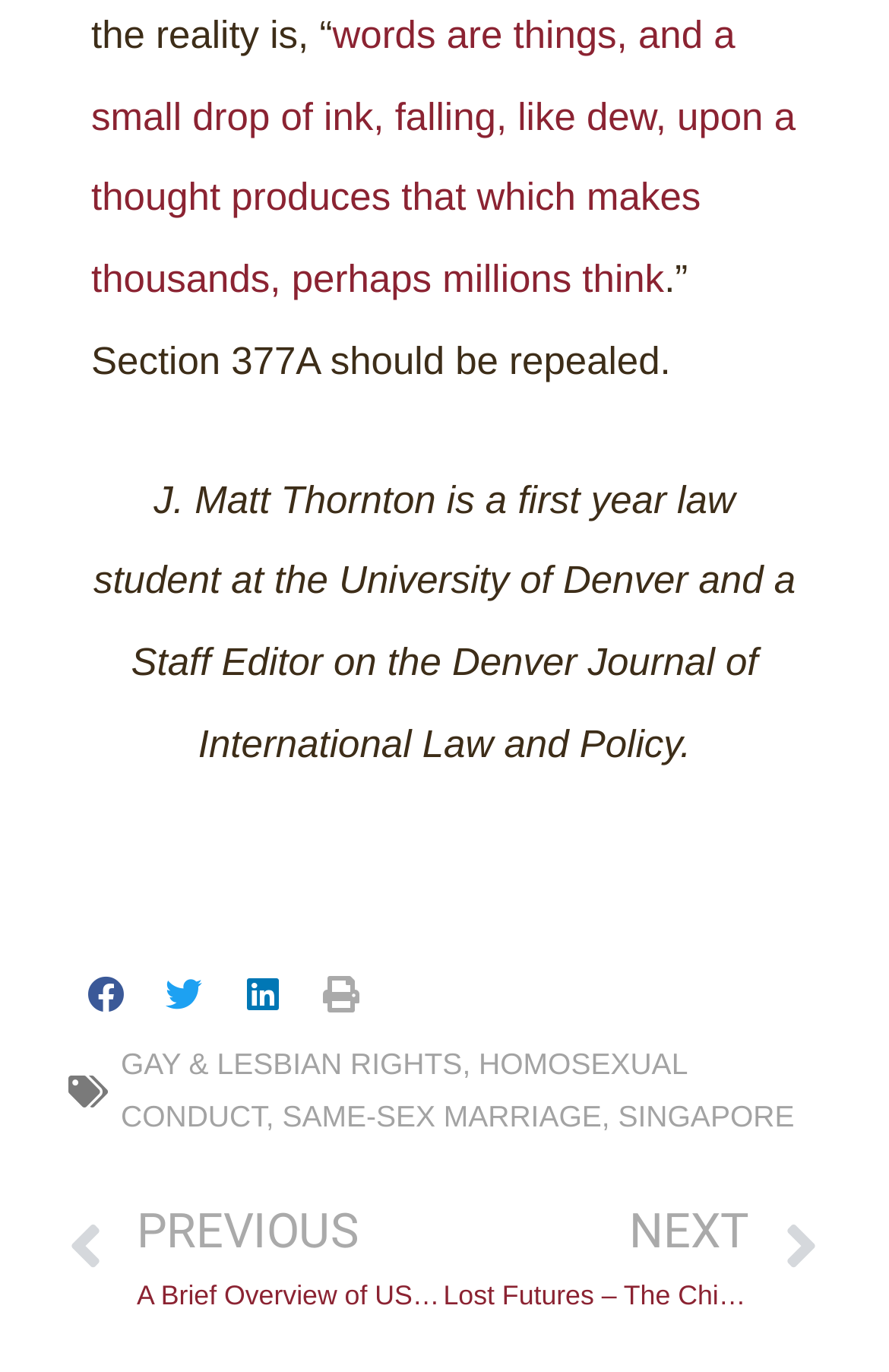What is the location mentioned in the article?
Based on the image, answer the question with as much detail as possible.

I found the location mentioned in the article by looking at the link element 'SINGAPORE'. This link suggests that Singapore is a relevant location in the context of the article.